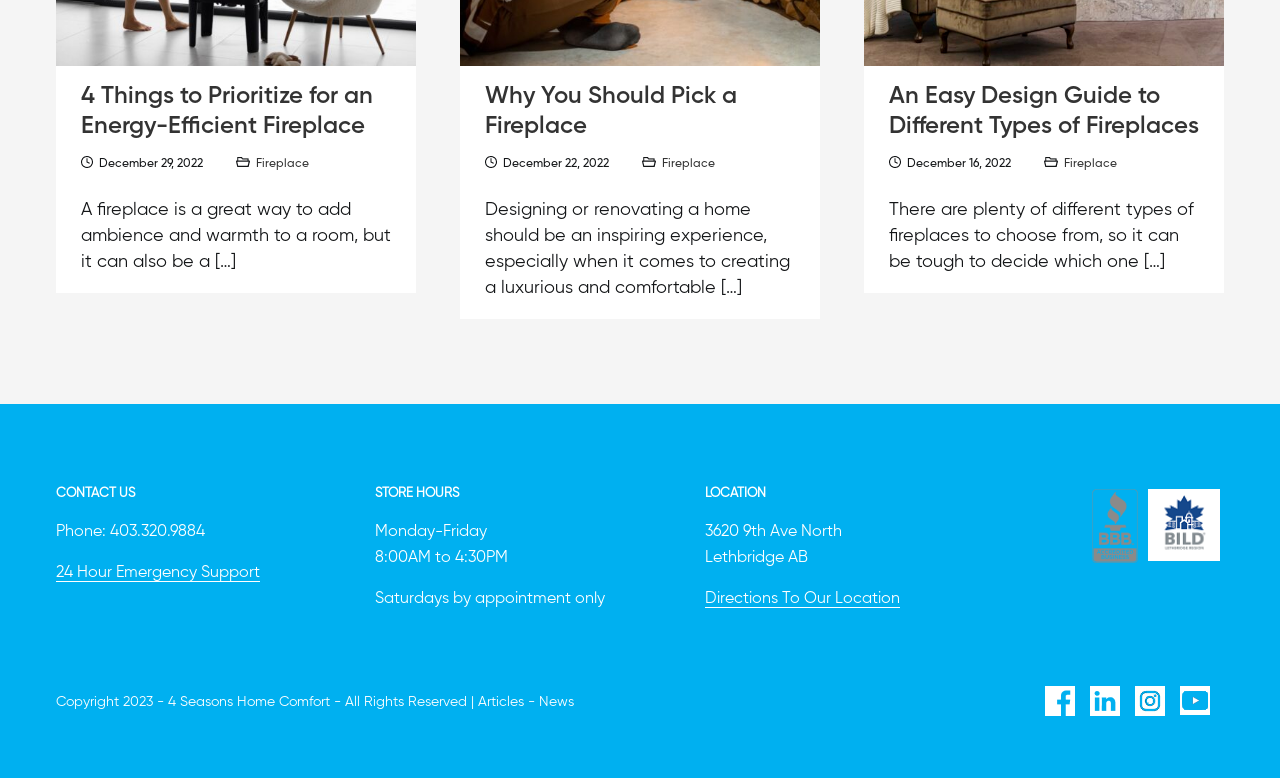Determine the bounding box coordinates of the clickable element to achieve the following action: 'Get directions to the location'. Provide the coordinates as four float values between 0 and 1, formatted as [left, top, right, bottom].

[0.551, 0.76, 0.703, 0.782]